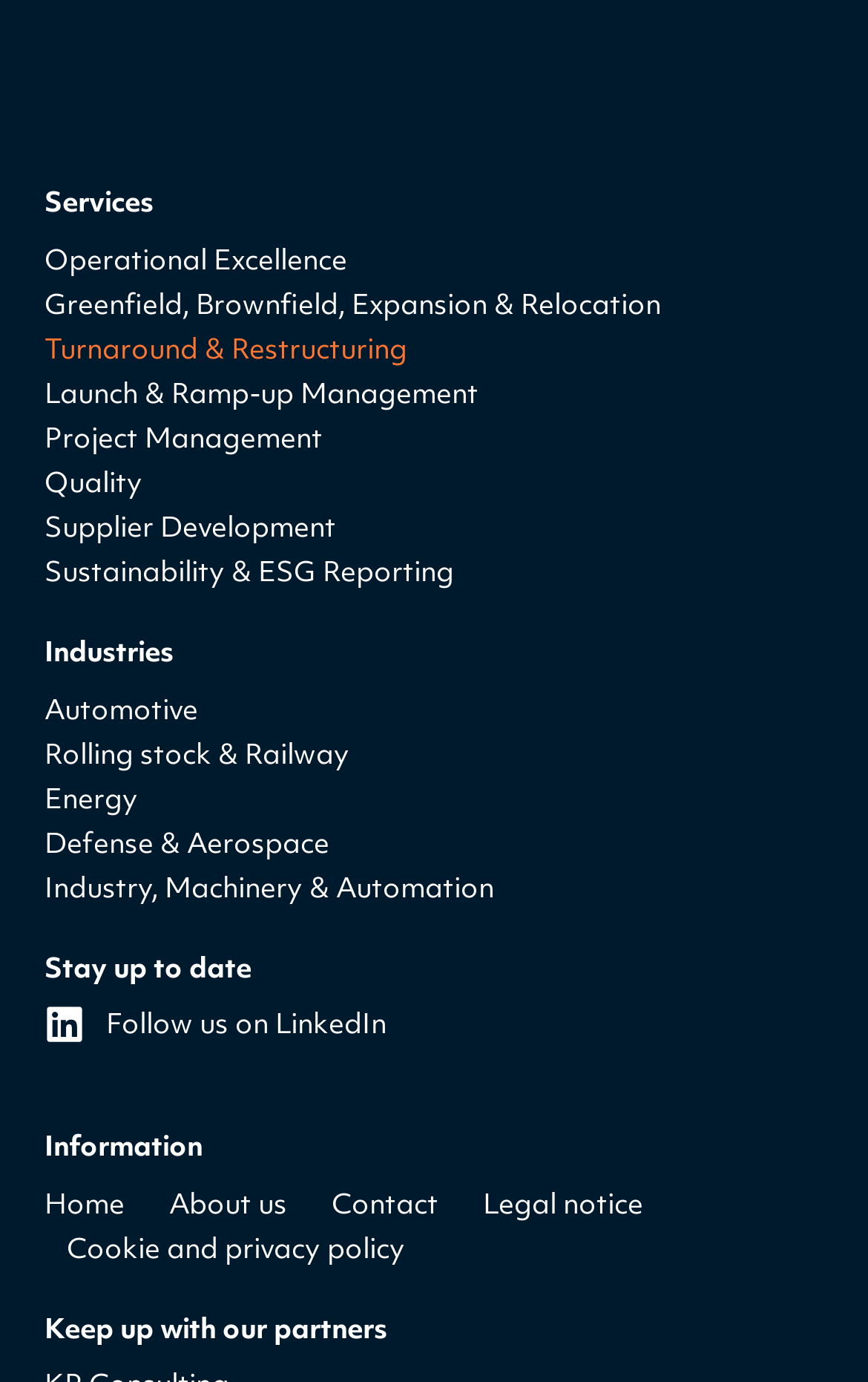Determine the bounding box for the described UI element: "Contact".

[0.382, 0.855, 0.505, 0.887]